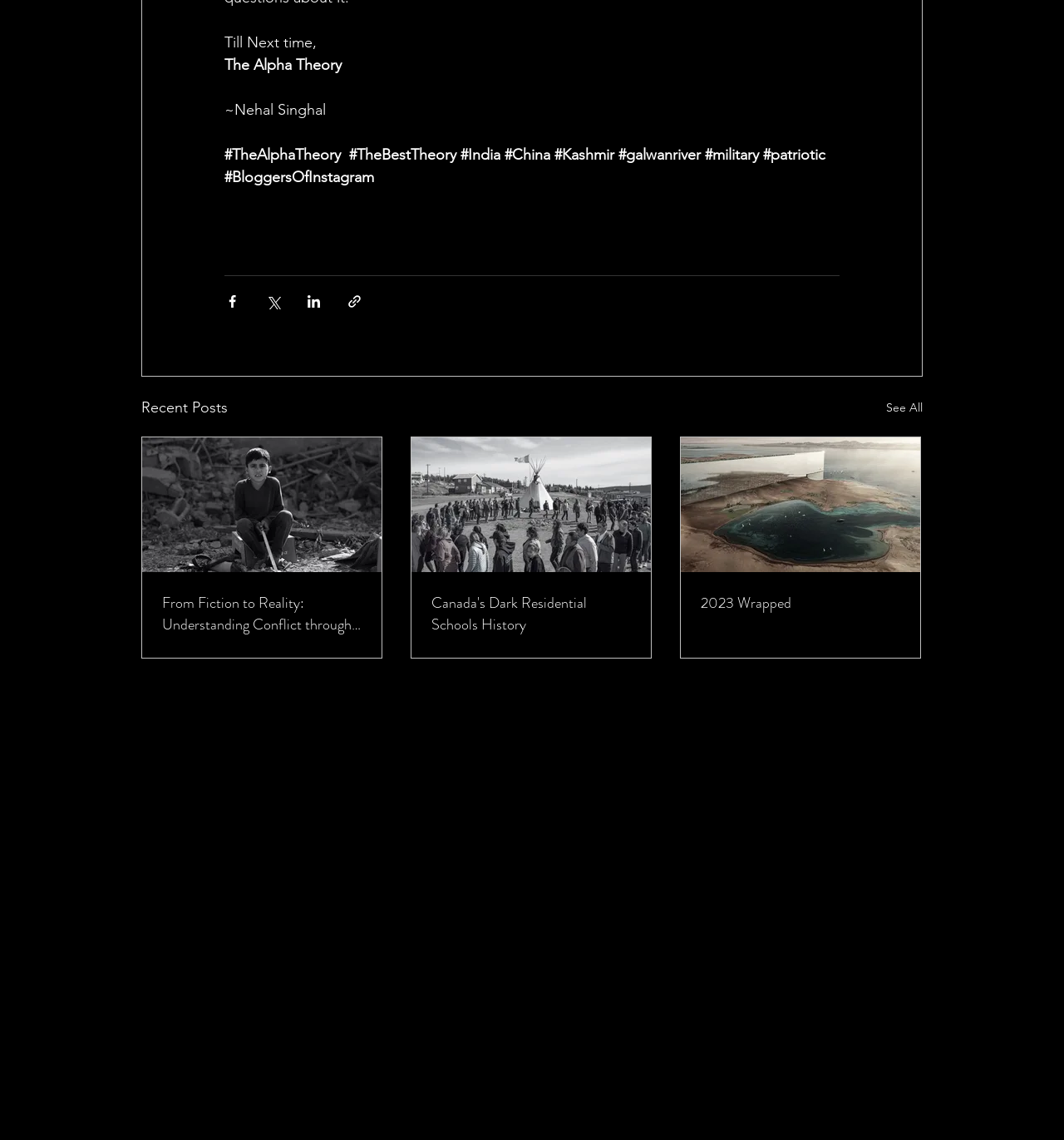Use a single word or phrase to answer the question:
What is the title of the first article?

From Fiction to Reality